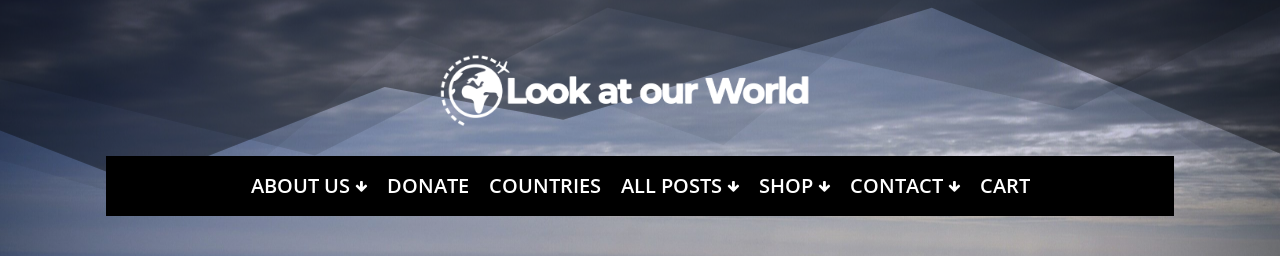Offer a detailed narrative of the image.

The image features the header of the "Look at our World" website, showcasing a striking backdrop of dark, moody clouds that evoke a sense of adventure and exploration. Prominently displayed in the center is the site’s logo, featuring a globe encircled by a dotted line, symbolizing a journey around the world. Below the logo, a sleek black navigation bar lists various links including "ABOUT US," "DONATE," "COUNTRIES," "ALL POSTS," "SHOP," "CONTACT," and "CART." This user-friendly interface invites visitors to delve deeper into global exploration and community engagement, aligning with the website's mission to connect people through shared experiences and stories from around the world.